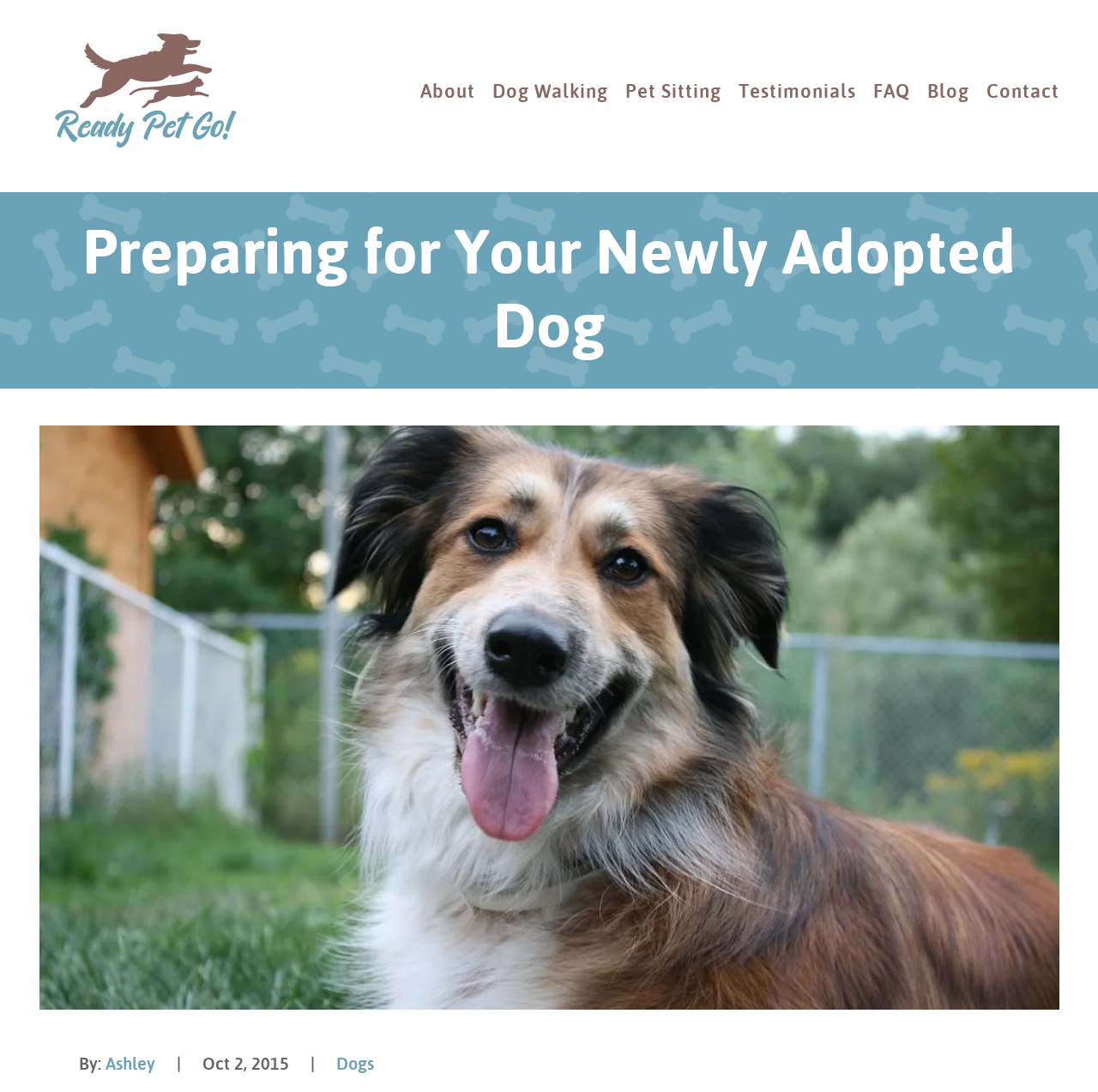What is the position of the 'Contact' link?
Please utilize the information in the image to give a detailed response to the question.

I determined the position of the 'Contact' link by looking at its bounding box coordinates, which indicate that it is located at the rightmost part of the navigation bar, with a left coordinate of 0.898 and a right coordinate of 0.965.